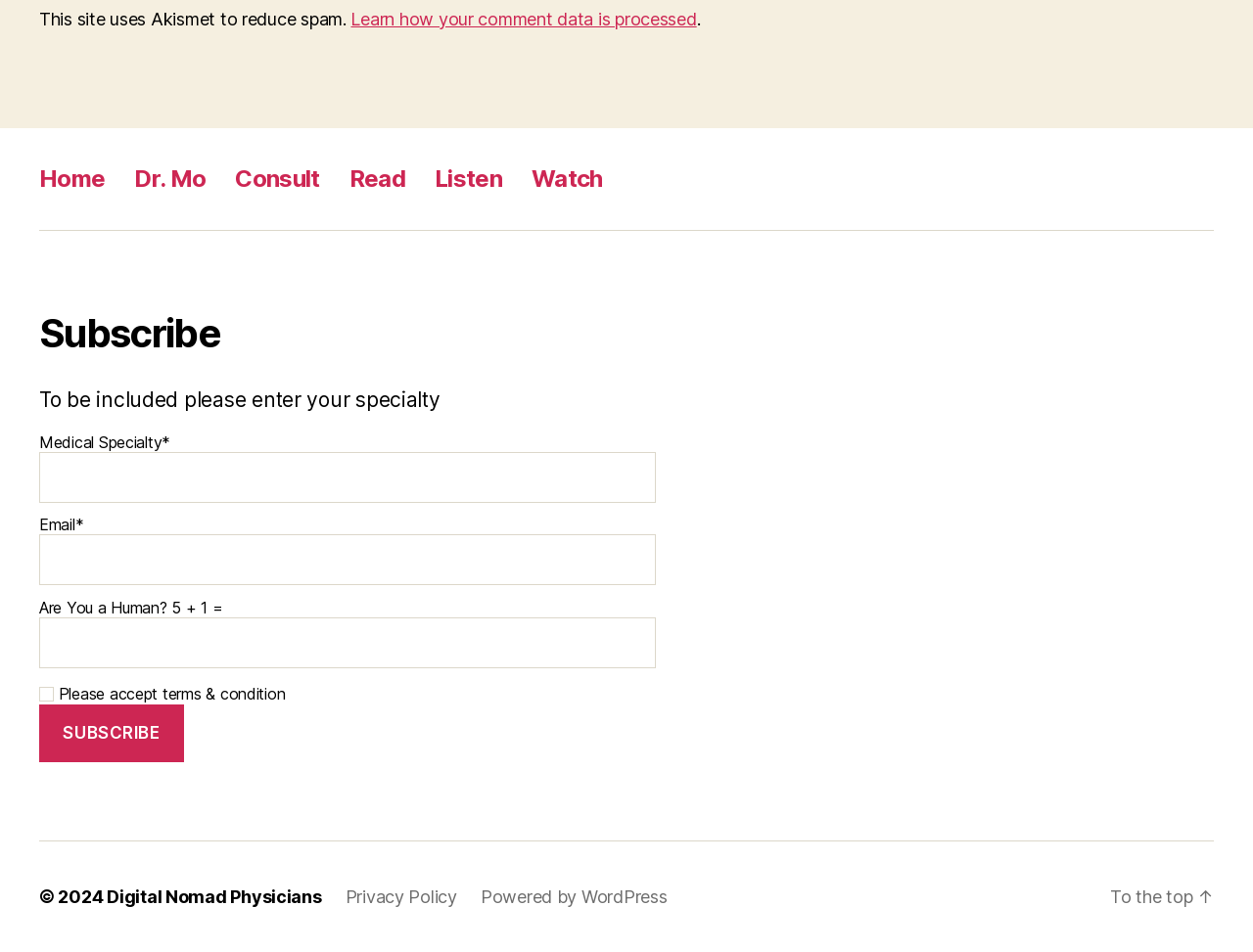Predict the bounding box coordinates of the UI element that matches this description: "Read". The coordinates should be in the format [left, top, right, bottom] with each value between 0 and 1.

[0.279, 0.172, 0.323, 0.202]